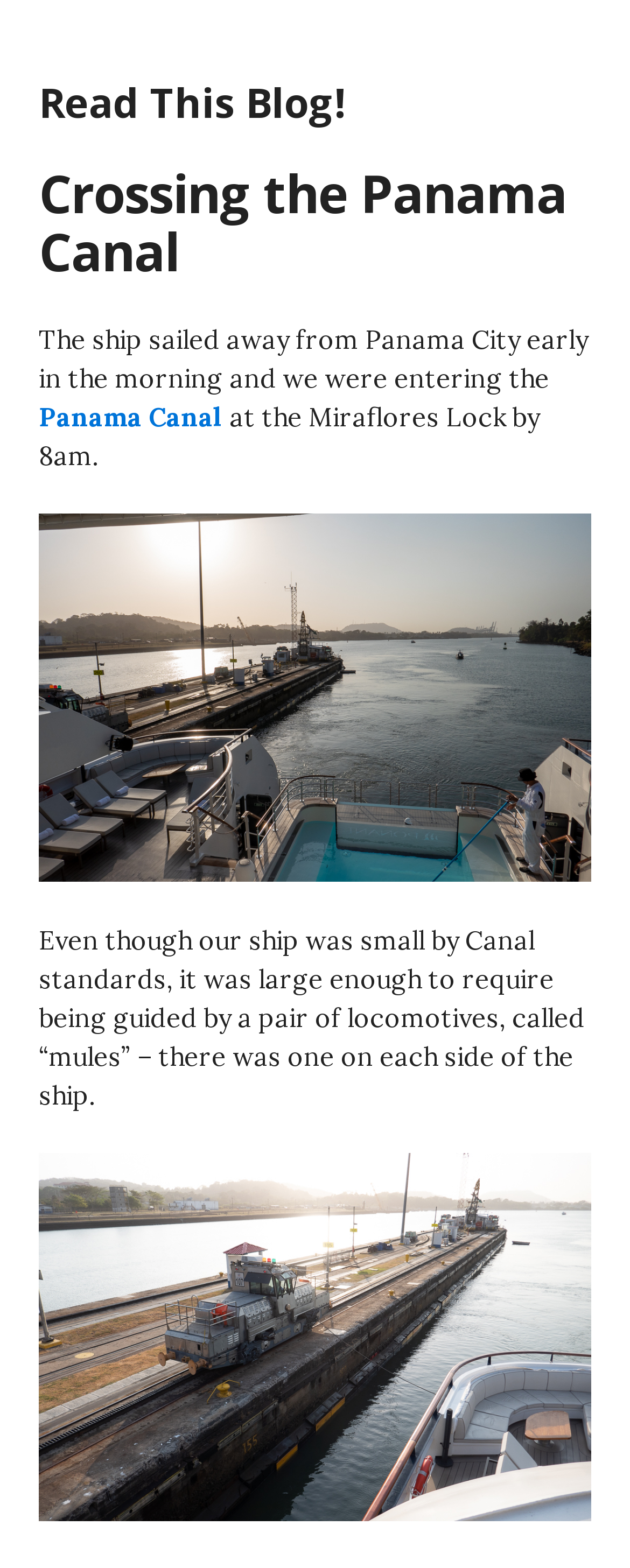Generate the text content of the main headline of the webpage.

Crossing the Panama Canal